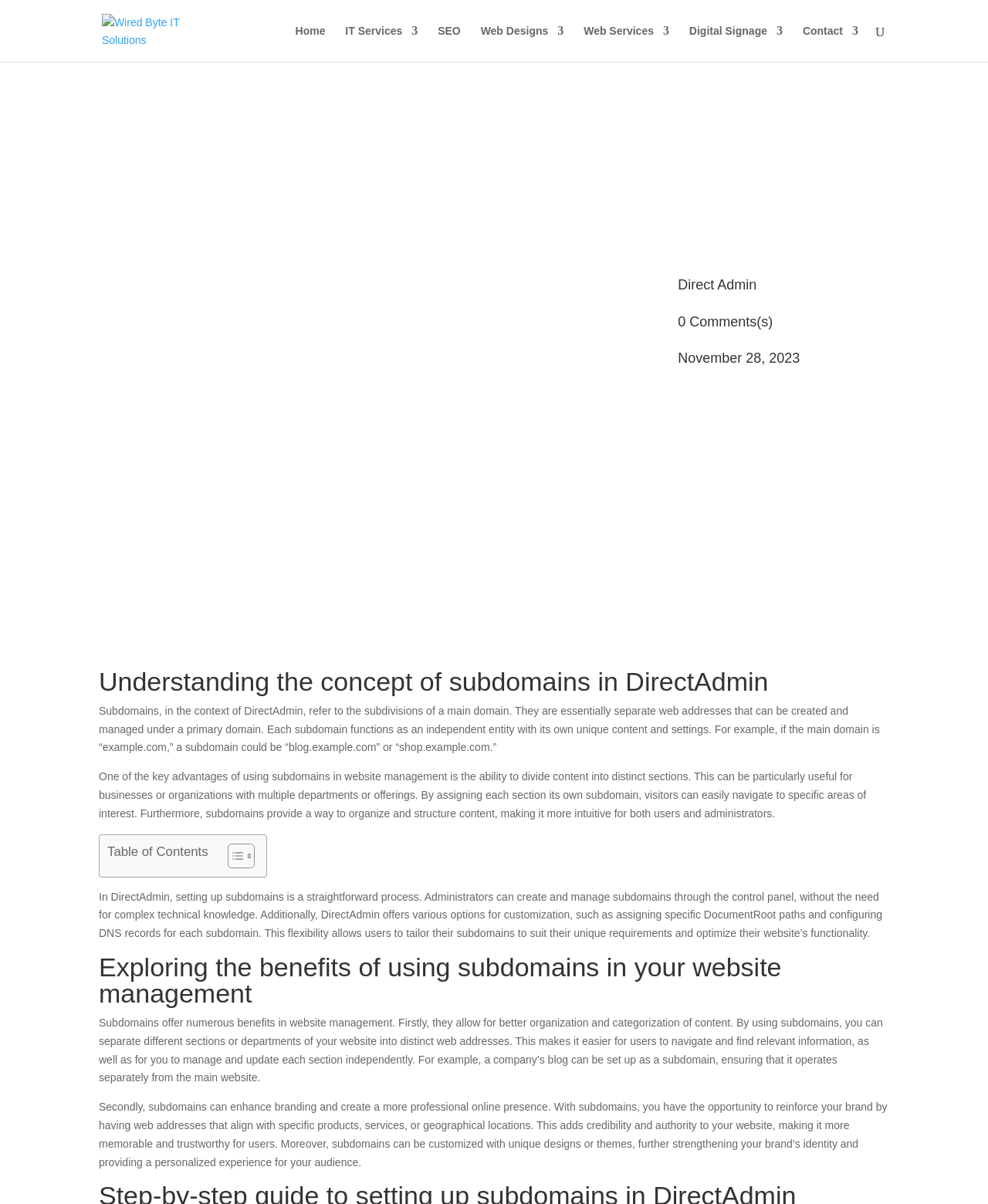What is the purpose of subdomains in website management?
Using the visual information, respond with a single word or phrase.

Organization and branding